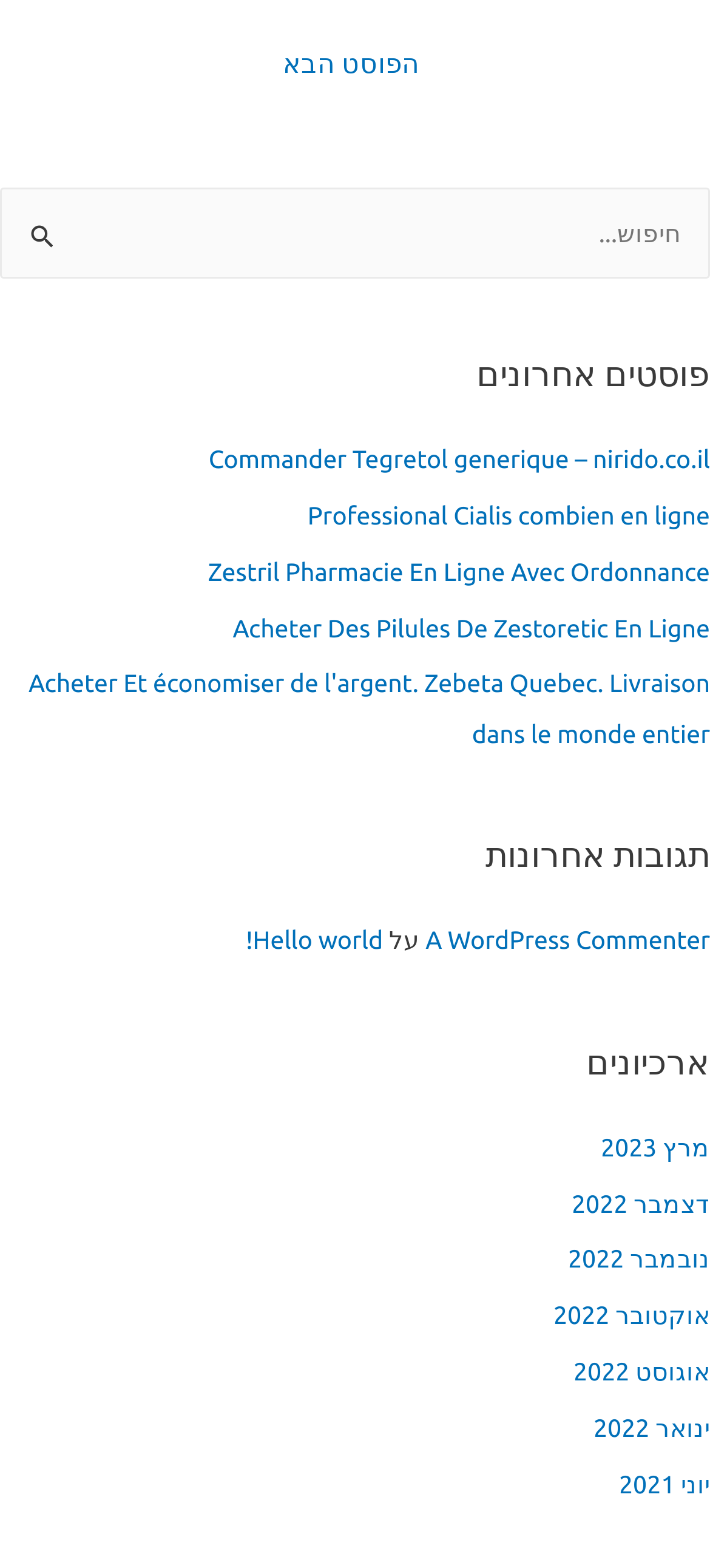Answer the following query with a single word or phrase:
What is the title of the latest comment?

Hello world!